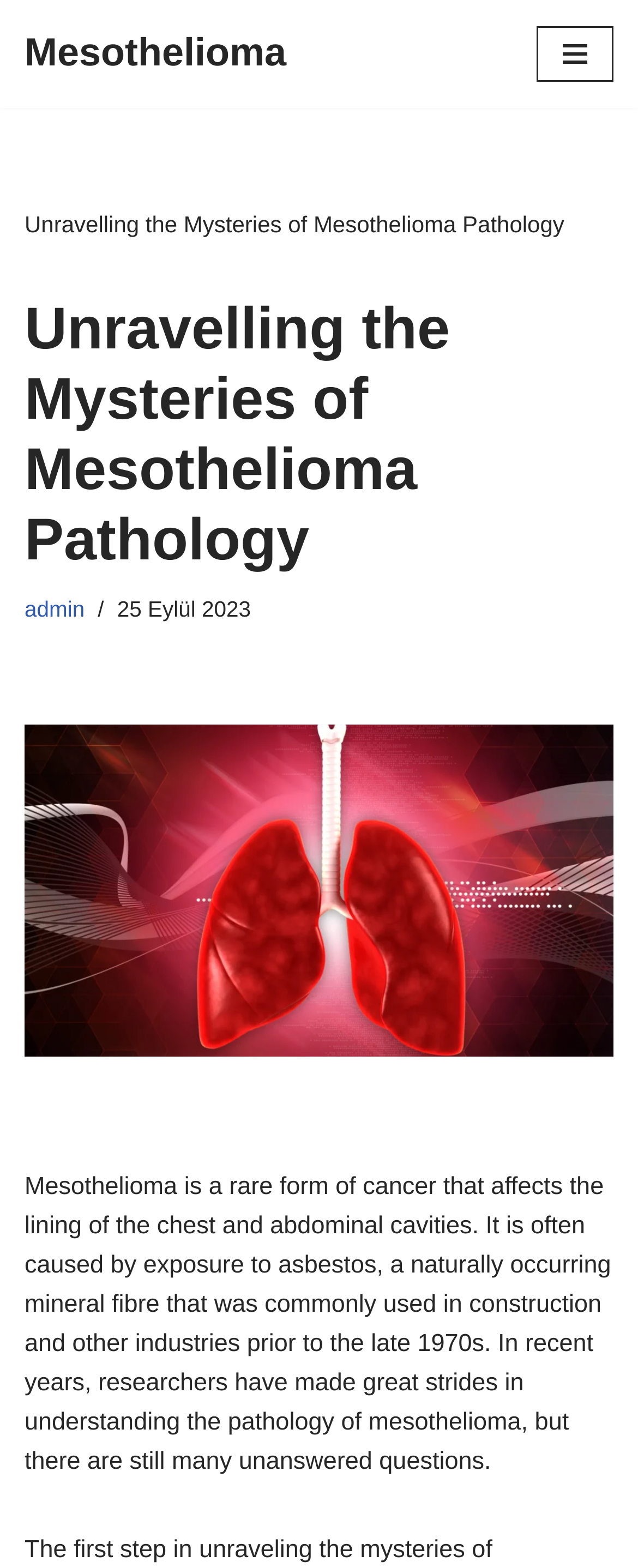What is the common cause of mesothelioma?
Please answer the question as detailed as possible.

According to the webpage, mesothelioma is often caused by exposure to asbestos, a naturally occurring mineral fibre that was commonly used in construction and other industries prior to the late 1970s. This information is provided in the same paragraph that describes what mesothelioma is.